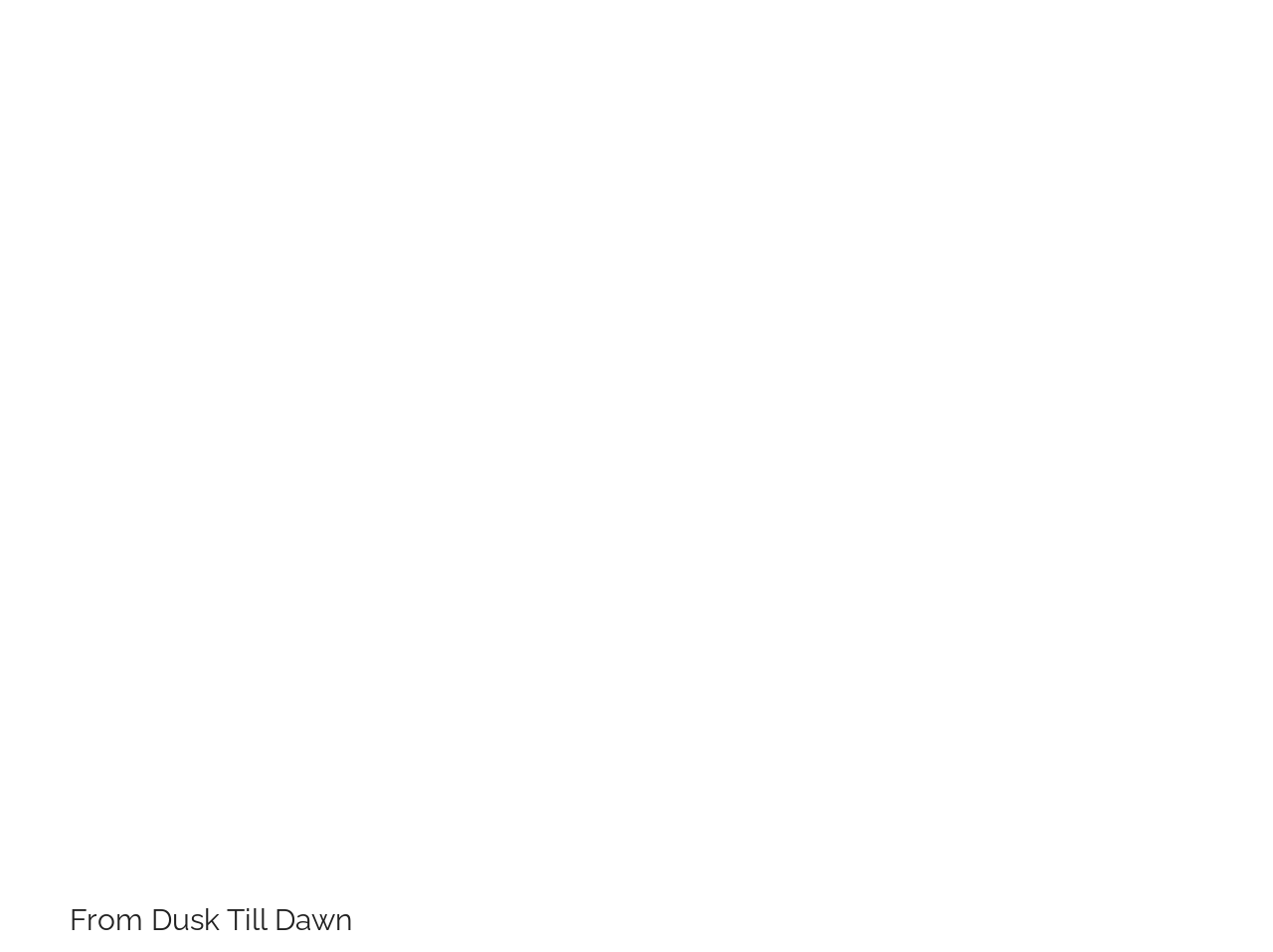Identify the bounding box for the described UI element: "NBC".

[0.055, 0.47, 0.079, 0.49]